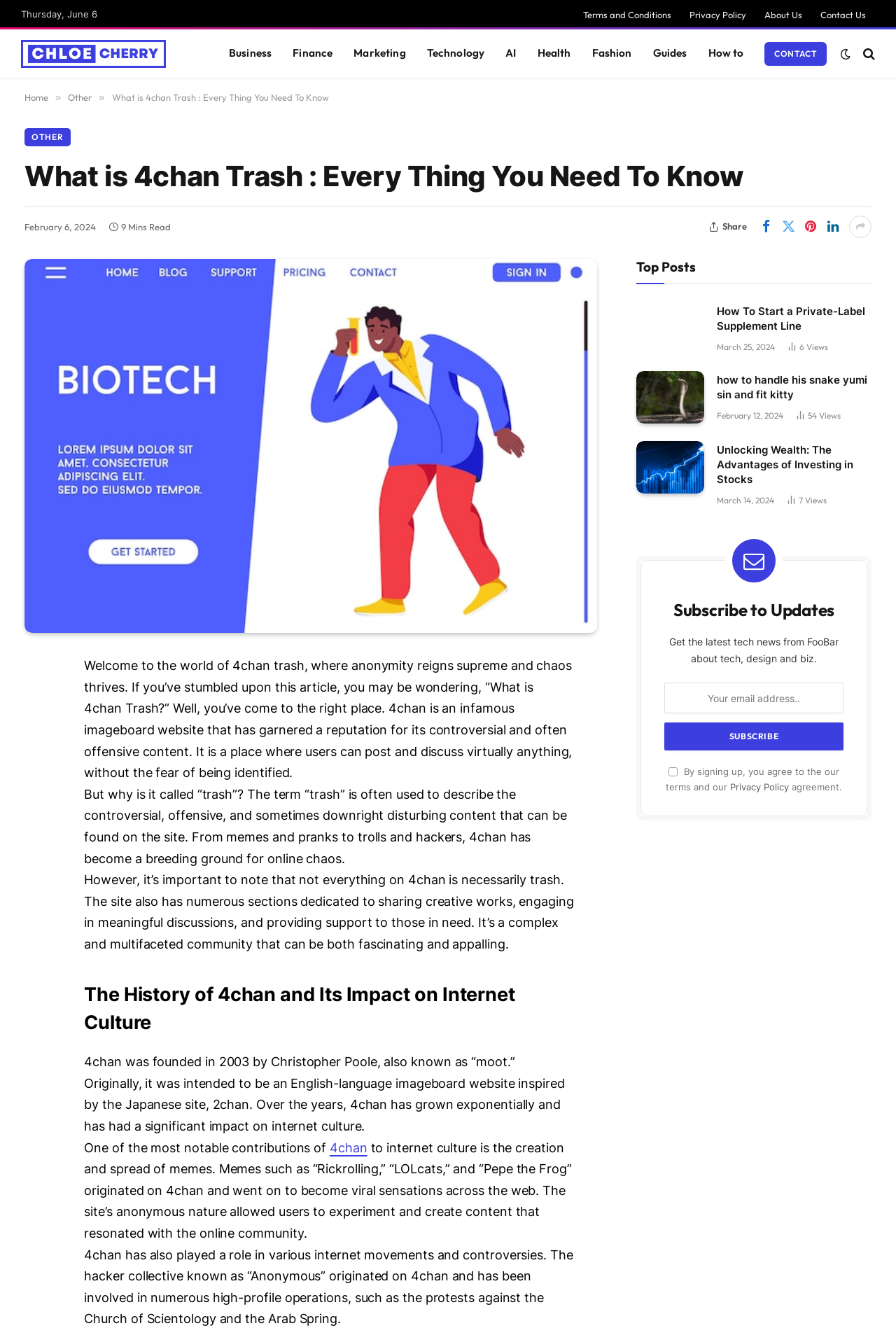Explain the features and main sections of the webpage comprehensively.

This webpage is about 4chan Trash, a controversial imageboard website known for its anonymous nature and diverse content. At the top, there is a date "Thursday, June 6" and a row of links to "Terms and Conditions", "Privacy Policy", "About Us", and "Contact Us". Below that, there is a section with links to various categories such as "Business", "Finance", "Marketing", and "Technology".

On the left side, there is a menu with links to "Home", "Other", and "CONTACT". Next to it, there is a heading "What is 4chan Trash : Every Thing You Need To Know" followed by a brief introduction to 4chan and its reputation for controversial content.

The main content of the webpage is divided into sections. The first section explains what 4chan Trash is, describing it as a place where users can post and discuss virtually anything without fear of being identified. The second section discusses the history of 4chan and its impact on internet culture, including the creation and spread of memes and its role in various internet movements and controversies.

Below that, there is a section titled "Top Posts" with three articles. Each article has a heading, a link to the article, a date, and a view count. The articles are about starting a private-label supplement line, handling a snake, and investing in stocks.

At the bottom, there is a section to subscribe to updates from FooBar about tech, design, and business. It has a textbox to enter an email address and a "Subscribe" button.